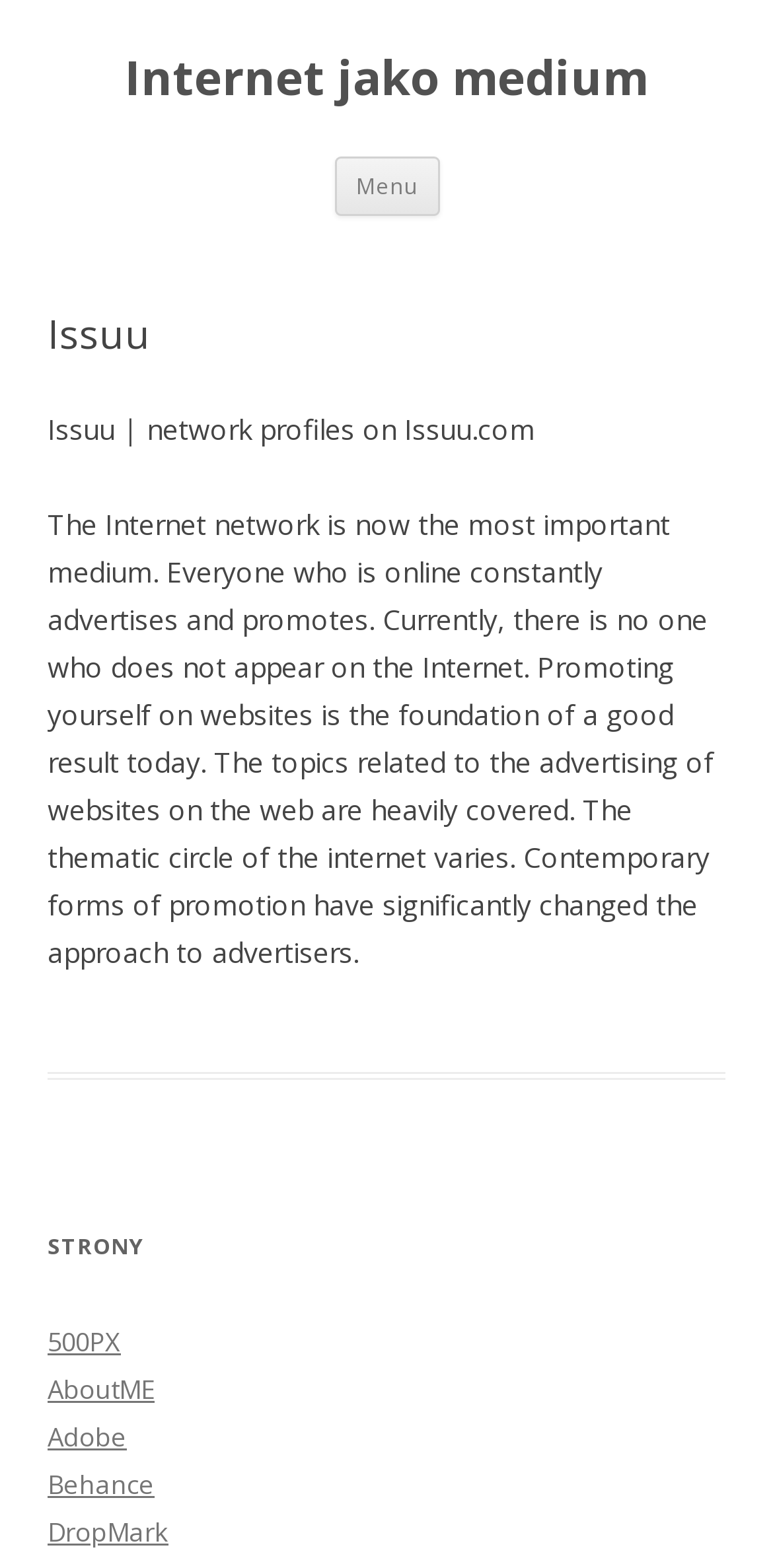Illustrate the webpage with a detailed description.

The webpage is titled "Issuu - Internet jako medium" and has a prominent heading "Internet jako medium" at the top left corner. Below this heading, there is a link with the same text. To the right of the heading, there is a button labeled "Menu". Next to the button, there is a link "Przeskocz do treści" which means "Skip to content" in Polish.

The main content of the webpage is divided into sections. At the top, there is a header section with a heading "Issuu" and a subheading "Issuu | network profiles on Issuu.com". Below this, there is a paragraph of text that discusses the importance of the internet as a medium for advertising and promoting oneself. The text explains that promoting oneself on websites is crucial for achieving good results and that the approach to advertising has changed significantly.

Further down, there is a section with a heading "STRONY" which means "Pages" in Polish. This section contains a list of links to various websites, including 500PX, AboutME, Adobe, Behance, and DropMark. These links are arranged vertically, with each link positioned below the previous one.